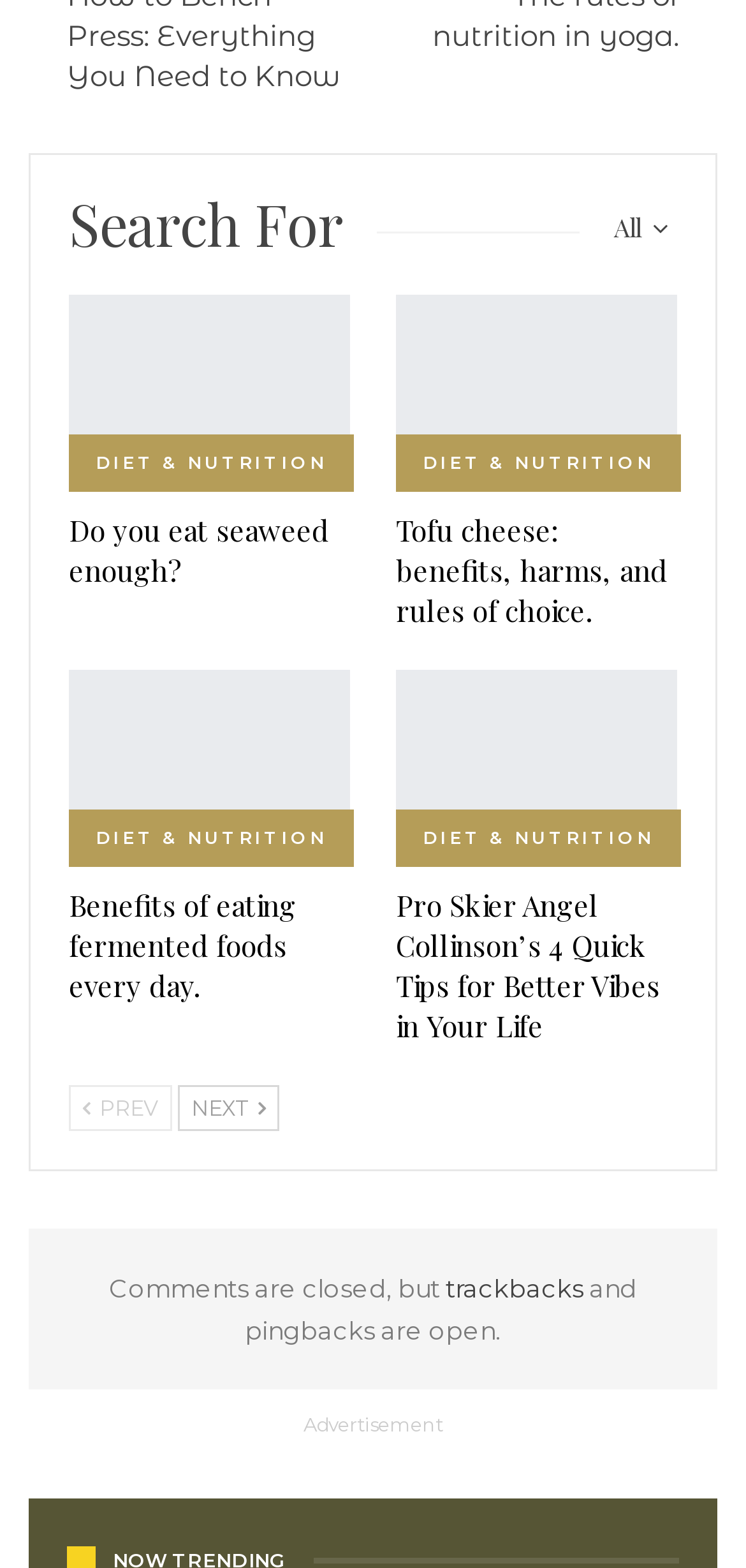What is the purpose of the links on this page?
Provide a concise answer using a single word or phrase based on the image.

To read articles